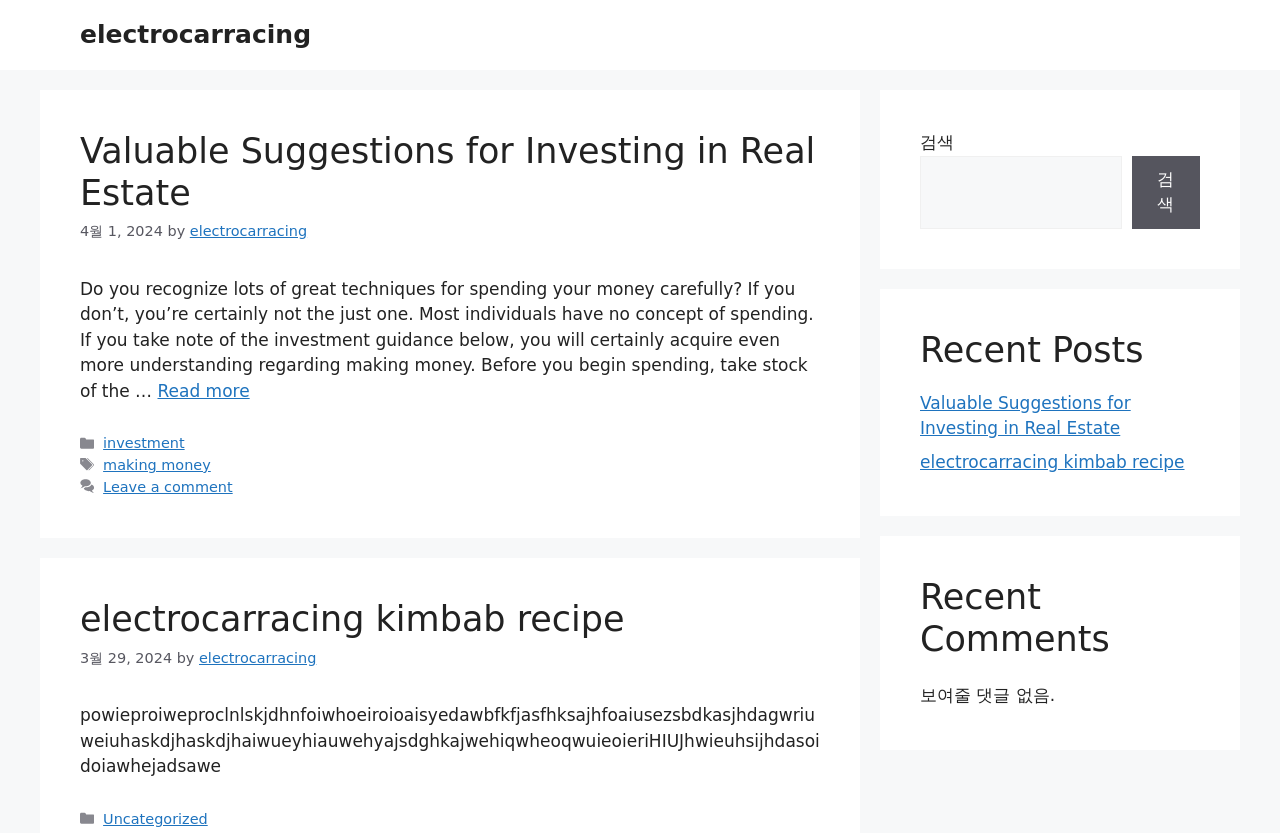How many recent posts are listed?
Carefully examine the image and provide a detailed answer to the question.

I counted the number of recent posts by looking at the links inside the complementary element with the heading 'Recent Posts'. There are two links, 'Valuable Suggestions for Investing in Real Estate' and 'electrocarracing kimbab recipe', which correspond to two recent posts.